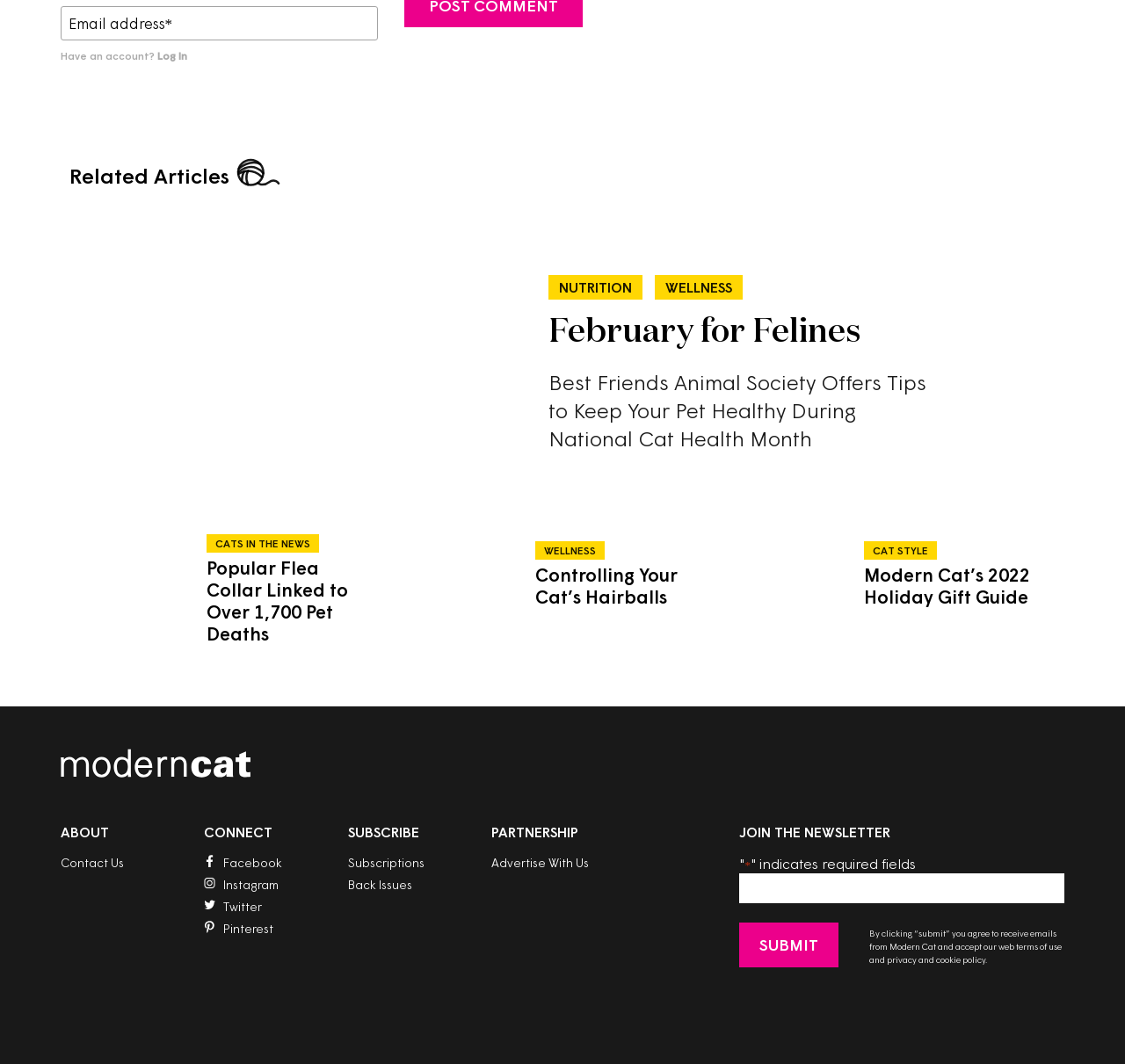Please identify the bounding box coordinates of the element's region that needs to be clicked to fulfill the following instruction: "Enter email address". The bounding box coordinates should consist of four float numbers between 0 and 1, i.e., [left, top, right, bottom].

[0.054, 0.006, 0.336, 0.038]